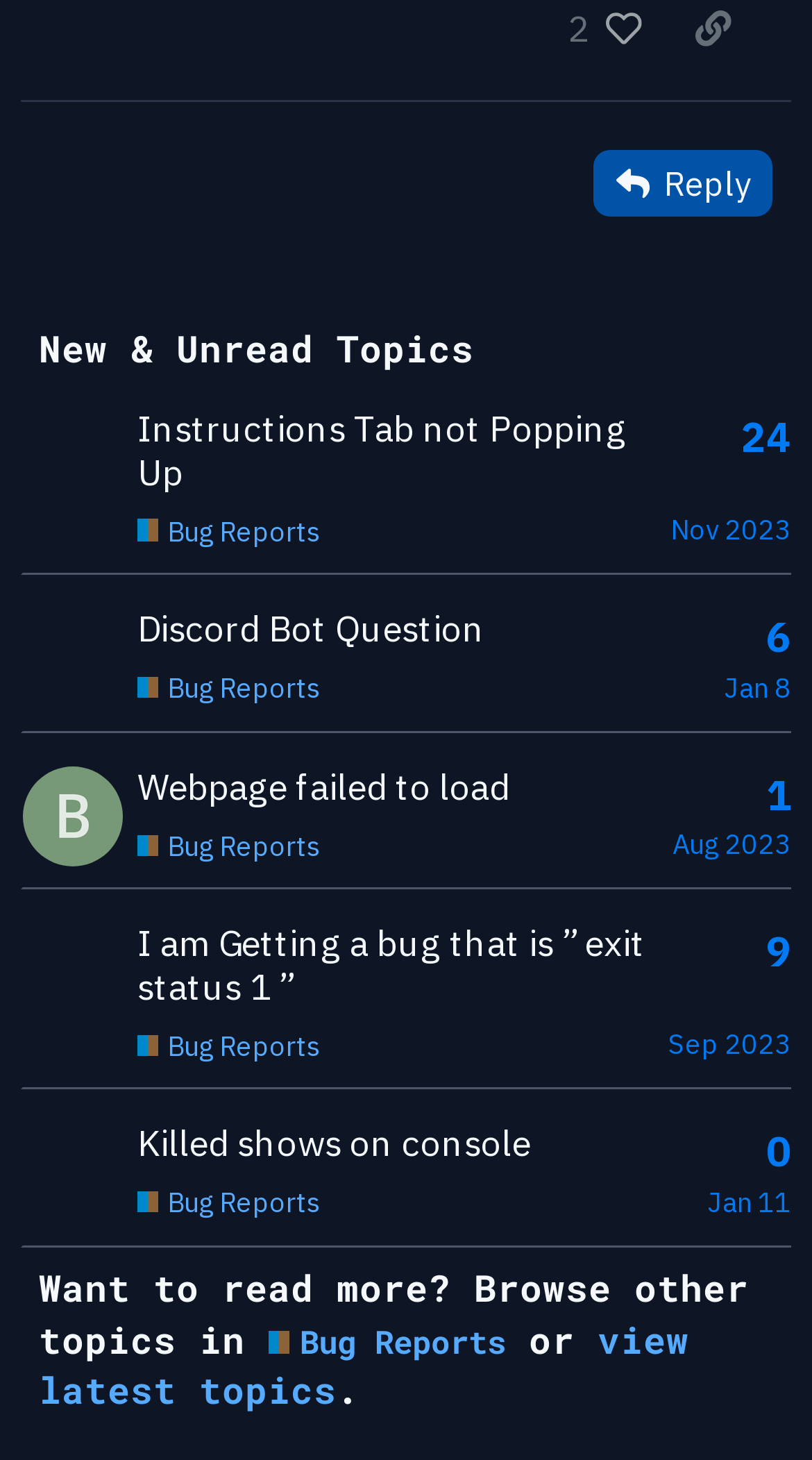Using the information shown in the image, answer the question with as much detail as possible: How many replies does the third topic have?

I looked at the third row of the table and found the generic text 'This topic has 1 reply' which indicates that the third topic has 1 reply.